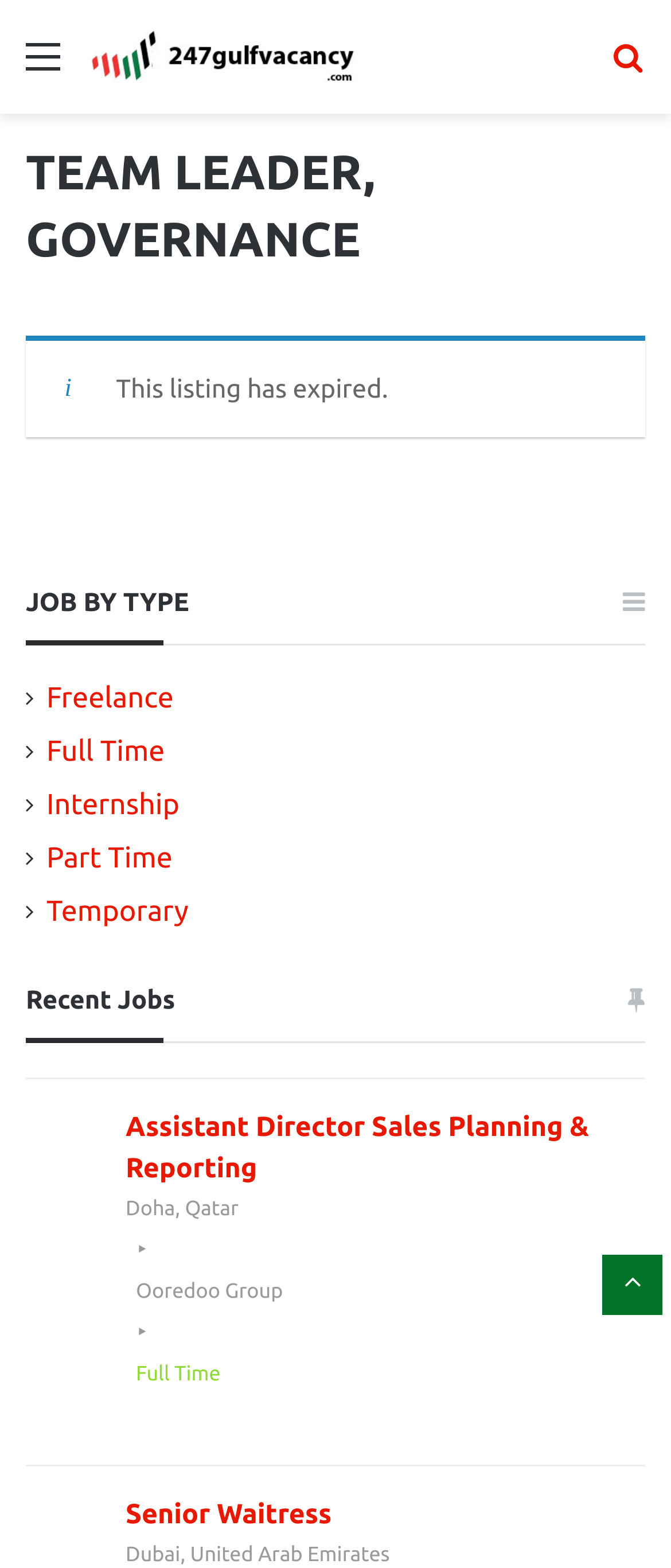Indicate the bounding box coordinates of the element that must be clicked to execute the instruction: "Click on the menu". The coordinates should be given as four float numbers between 0 and 1, i.e., [left, top, right, bottom].

[0.038, 0.02, 0.09, 0.069]